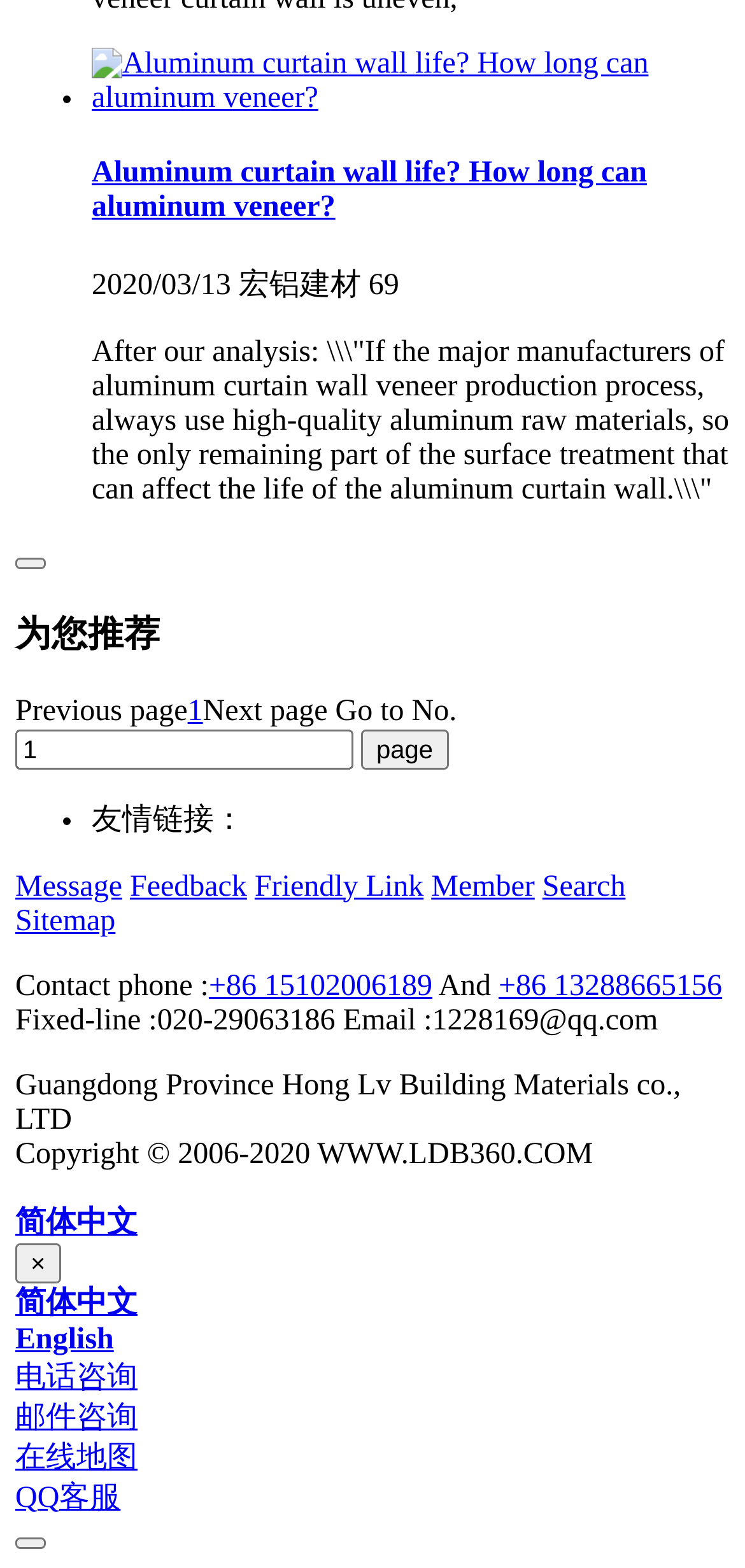Reply to the question with a single word or phrase:
What is the date of the article?

2020/03/13